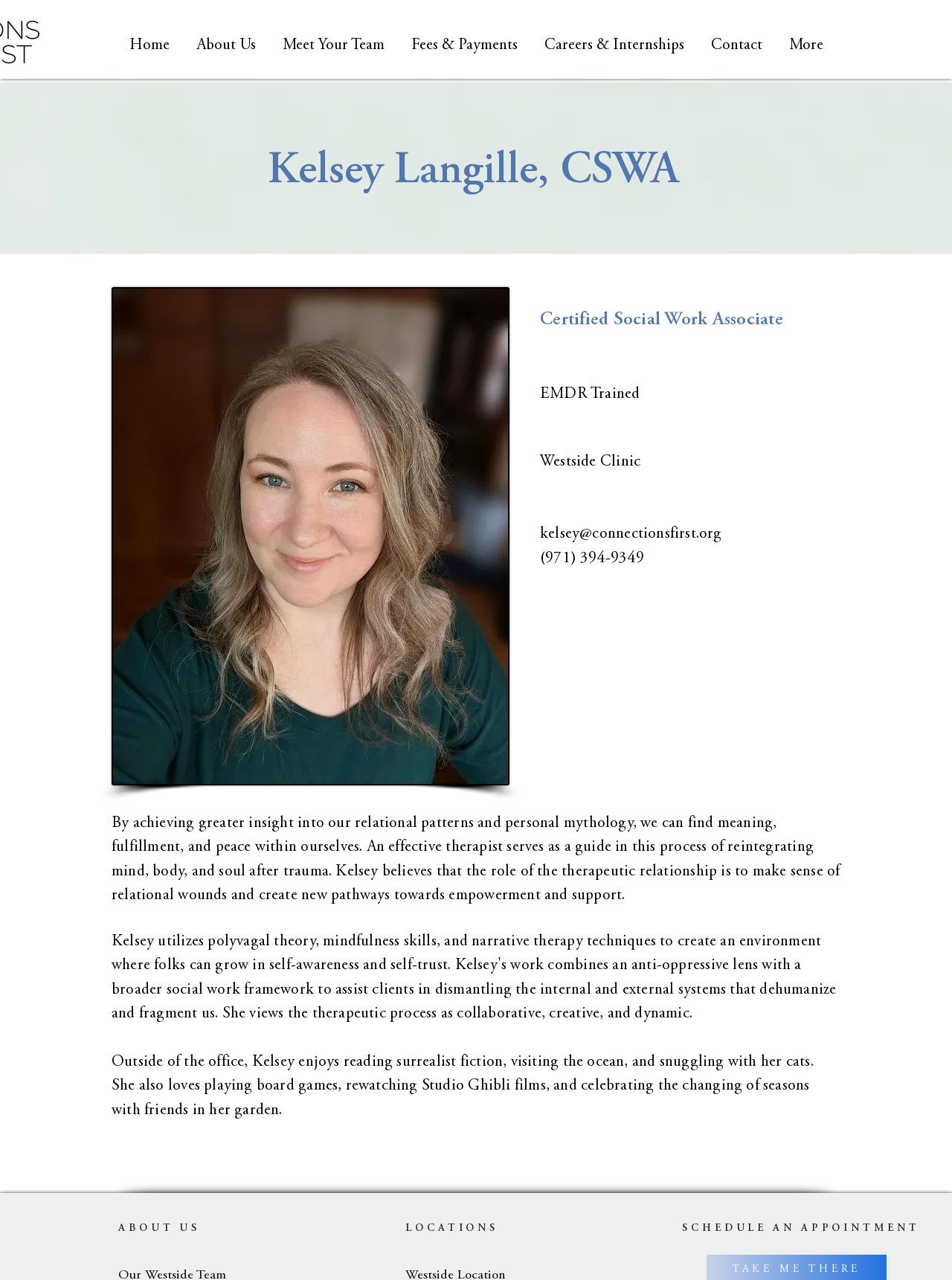Given the webpage screenshot, identify the bounding box of the UI element that matches this description: "ABOUT US".

[0.124, 0.954, 0.21, 0.964]